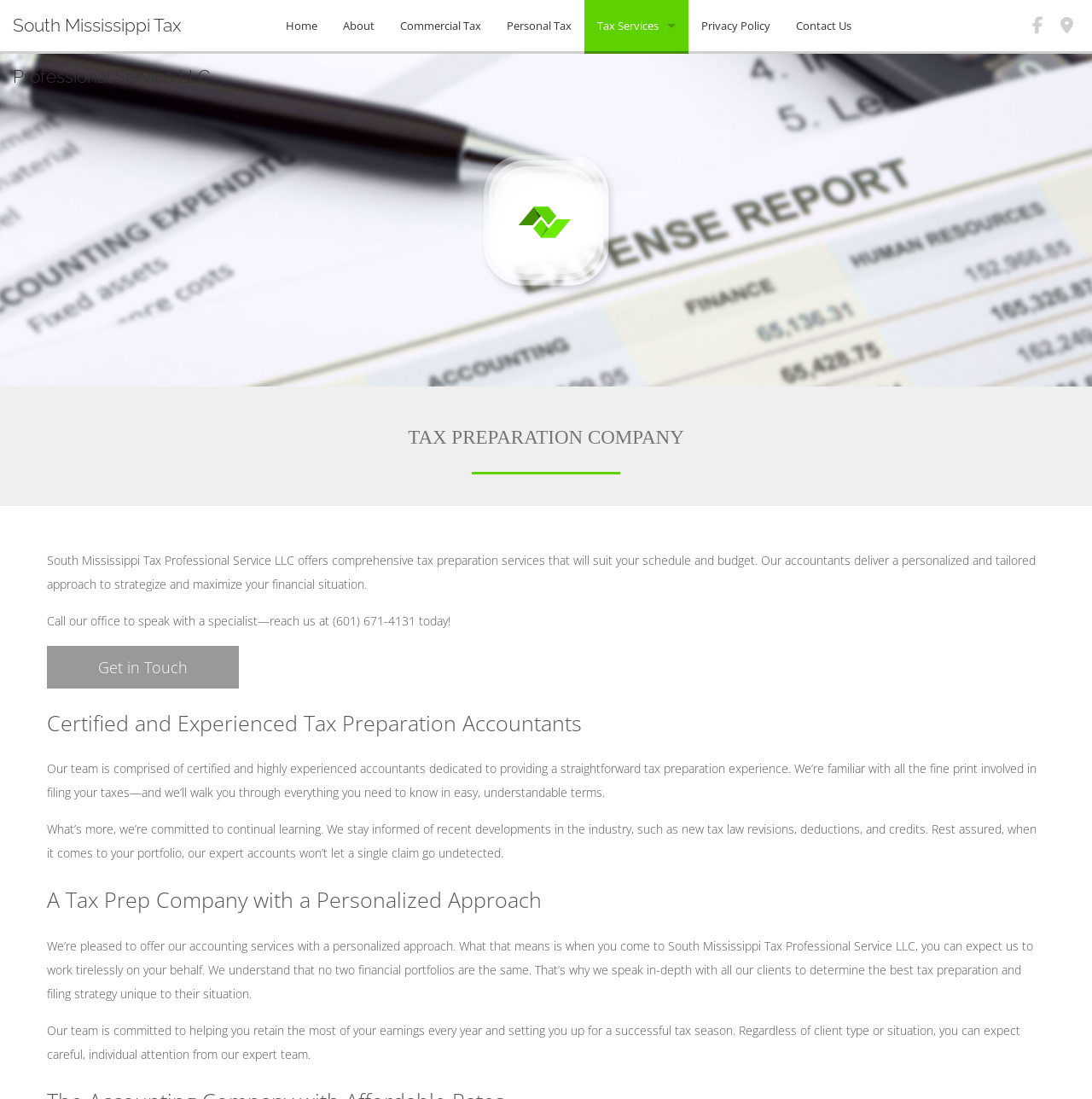Create an elaborate caption for the webpage.

The webpage is about South Mississippi Tax Professional Service LLC, a tax preparation company that offers personalized services. At the top right corner, there are social media links to Facebook and Google Maps. Below that, there is a navigation menu with links to various pages, including Home, About, Commercial Tax, Personal Tax, Tax Services, and more.

On the left side, there is a logo of the company, and below it, a heading that reads "TAX PREPARATION COMPANY". The main content of the page is divided into sections, each with a heading and descriptive text. The first section explains that the company offers comprehensive tax preparation services tailored to individual schedules and budgets. There is a call-to-action to contact the office and speak with a specialist.

The next section has a heading "Certified and Experienced Tax Preparation Accountants" and describes the team's expertise and commitment to providing a straightforward tax preparation experience. The text explains that the team stays informed about recent developments in the industry and is dedicated to helping clients retain their earnings.

The final section has a heading "A Tax Prep Company with a Personalized Approach" and emphasizes the company's personalized approach to tax preparation. The text explains that the team works tirelessly on behalf of each client, understanding that every financial portfolio is unique, and provides careful, individual attention to each client.

Throughout the page, there are links to other pages, including "Get in Touch" and "Privacy Policy", as well as a link to the company's name at the top left corner.